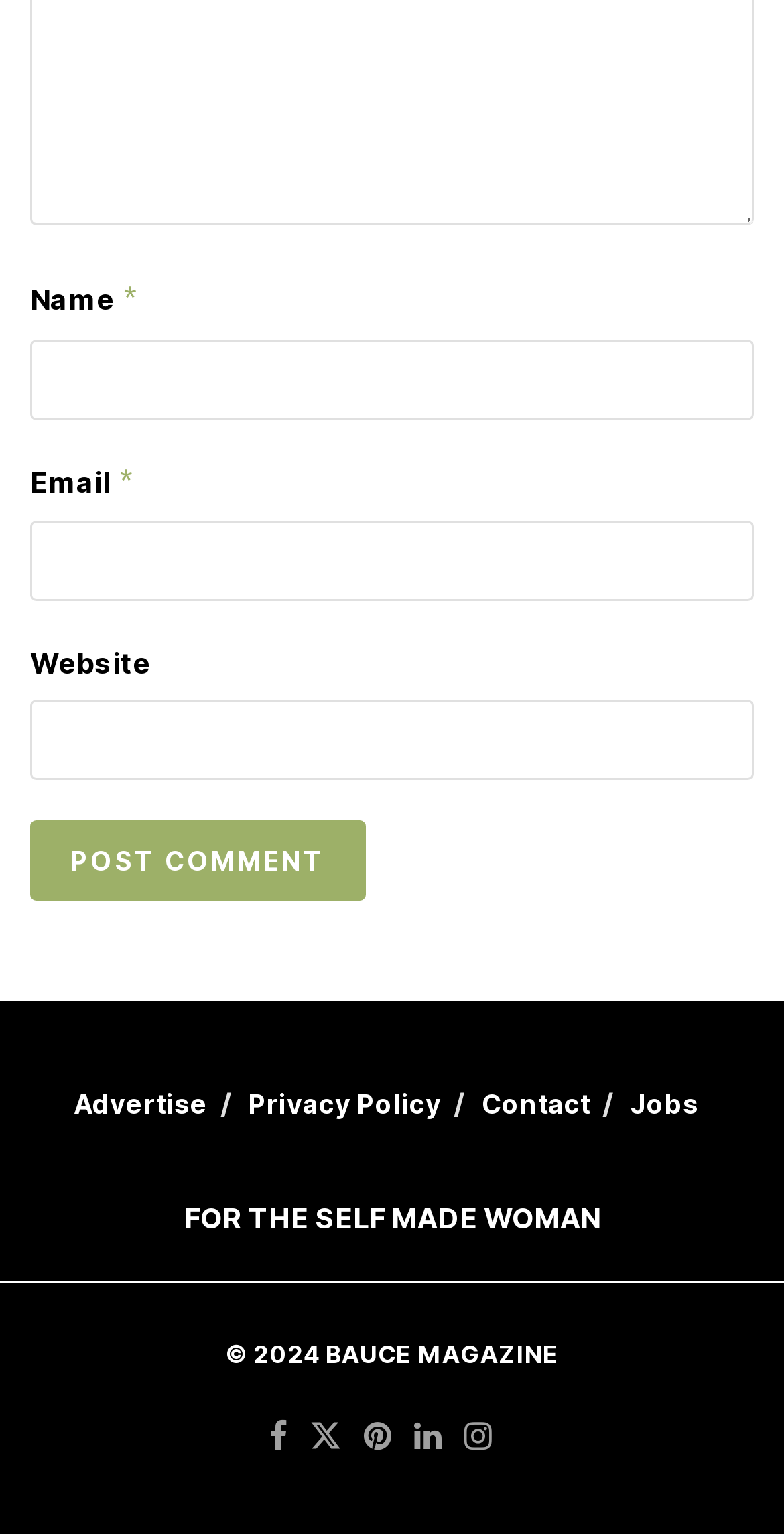Could you specify the bounding box coordinates for the clickable section to complete the following instruction: "Enter your name"?

[0.038, 0.221, 0.962, 0.273]